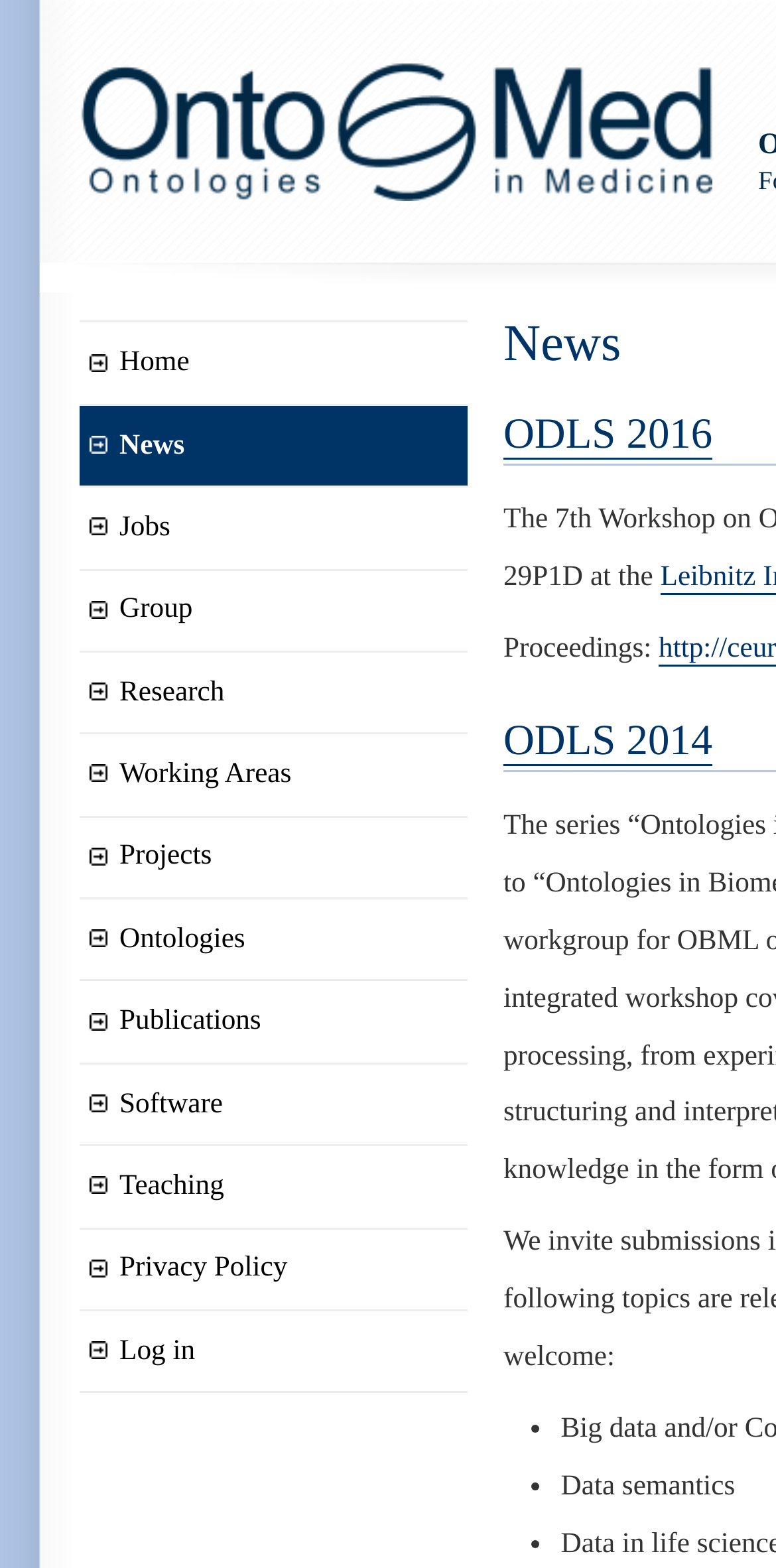How many main navigation links are there?
Kindly answer the question with as much detail as you can.

The main navigation links are located in the 'Hauptnavigation' section, which has a bounding box of [0.103, 0.205, 0.603, 0.889]. There are 13 links in this section, including 'Home', 'News', 'Jobs', and others.